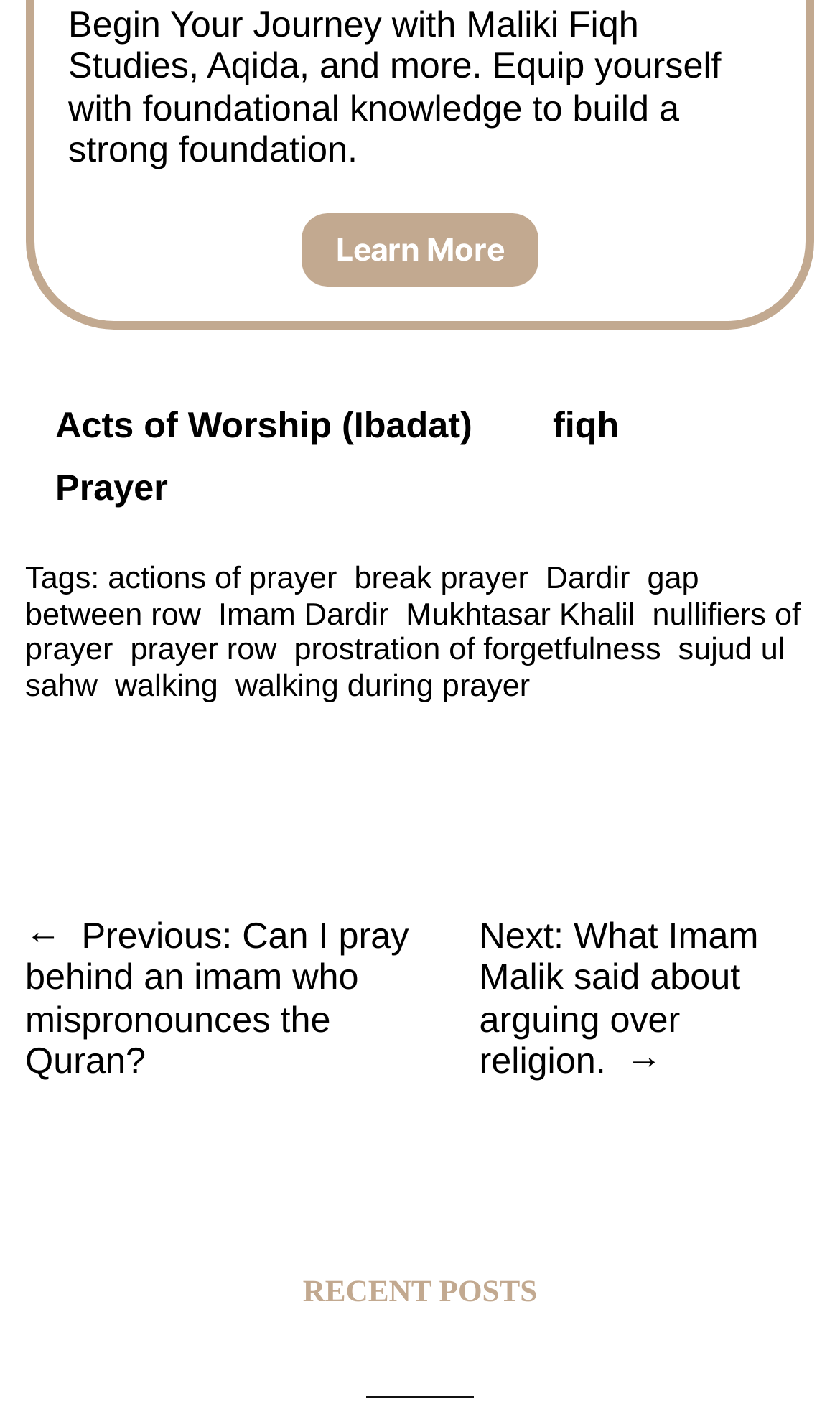Point out the bounding box coordinates of the section to click in order to follow this instruction: "Go to recent posts".

[0.03, 0.88, 0.97, 0.967]